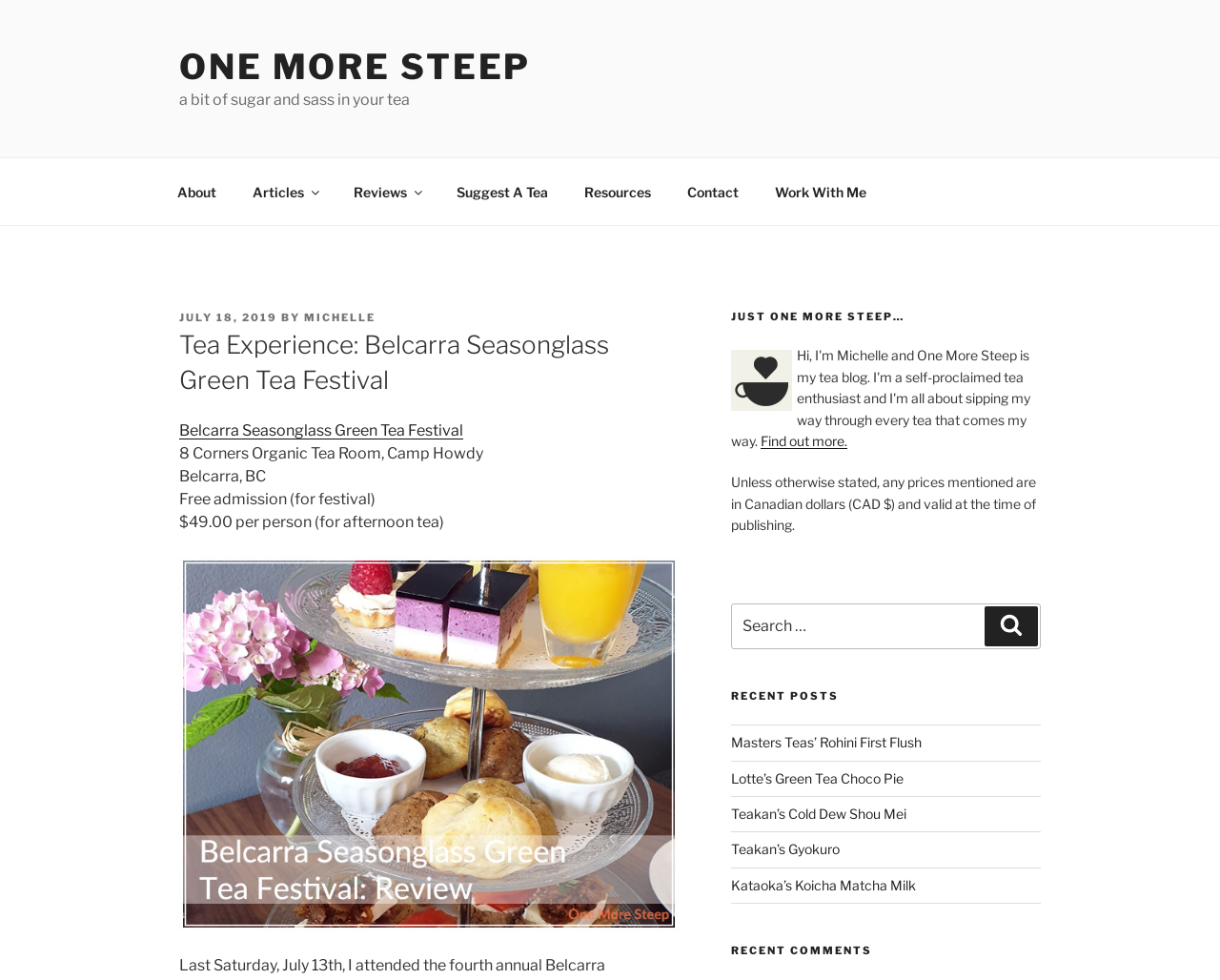Provide a short answer to the following question with just one word or phrase: What is the location of the tea festival?

8 Corners Organic Tea Room, Camp Howdy, Belcarra, BC